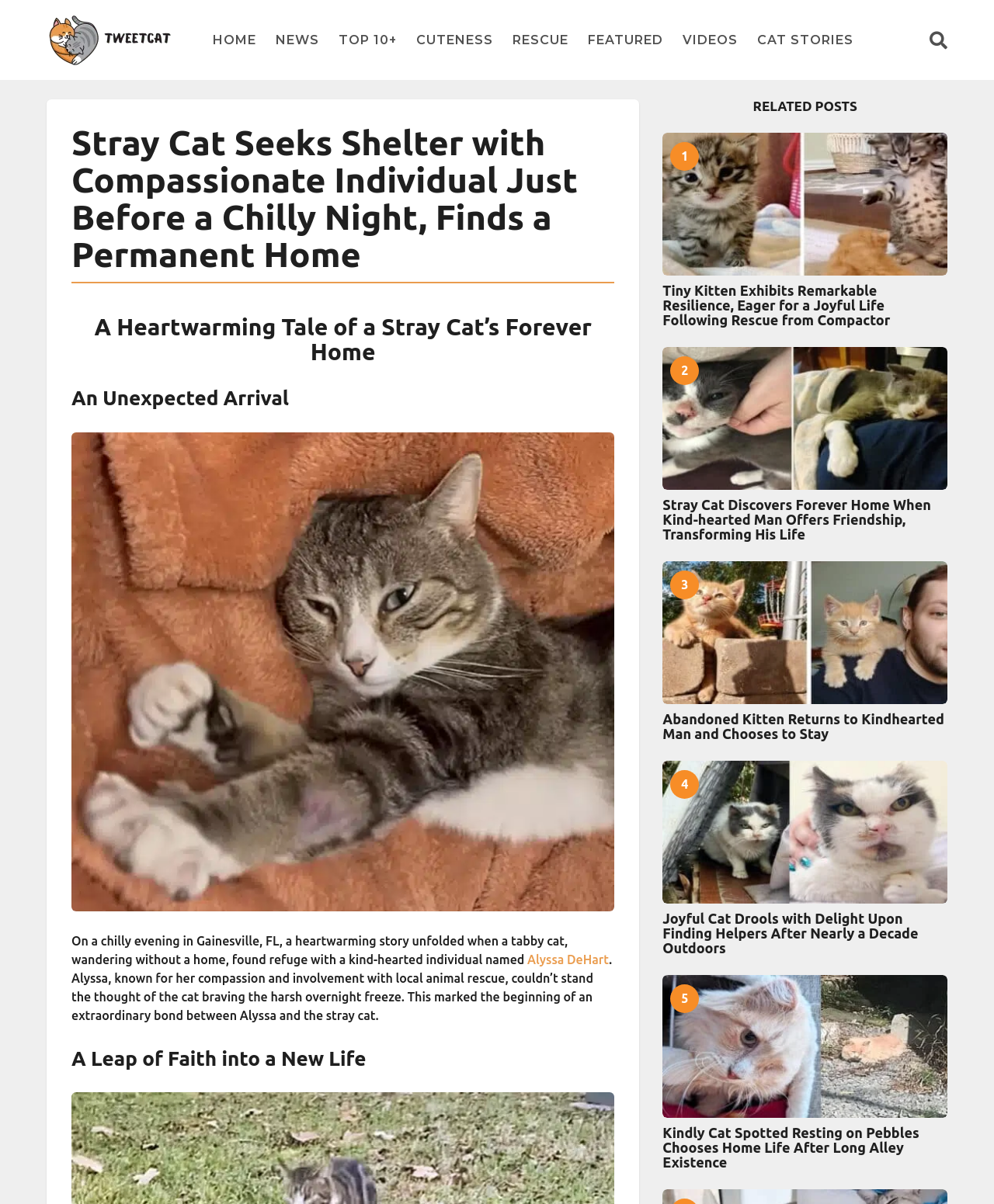Highlight the bounding box coordinates of the element you need to click to perform the following instruction: "Click on the 'CAT STORIES' link."

[0.762, 0.02, 0.859, 0.046]